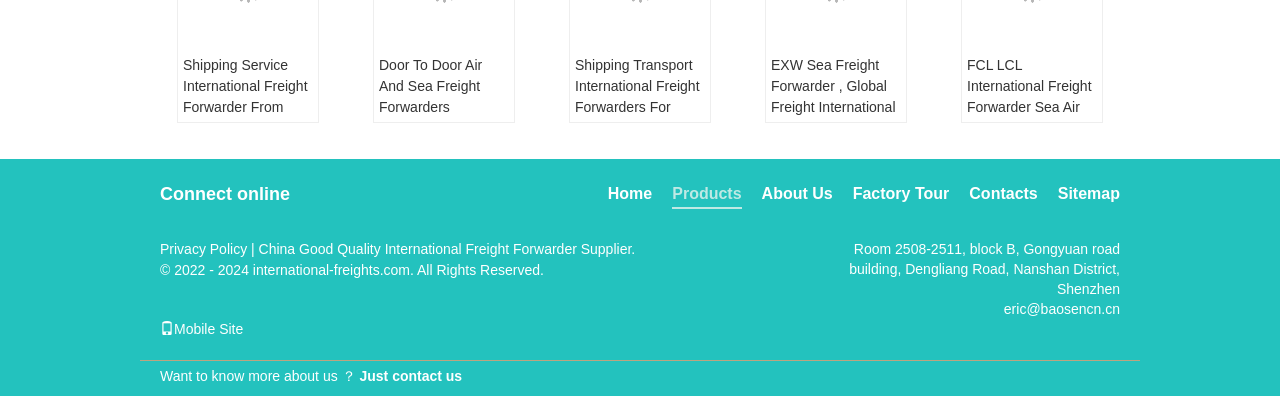Provide a one-word or short-phrase answer to the question:
What is the contact email address of the company?

eric@baosencn.cn